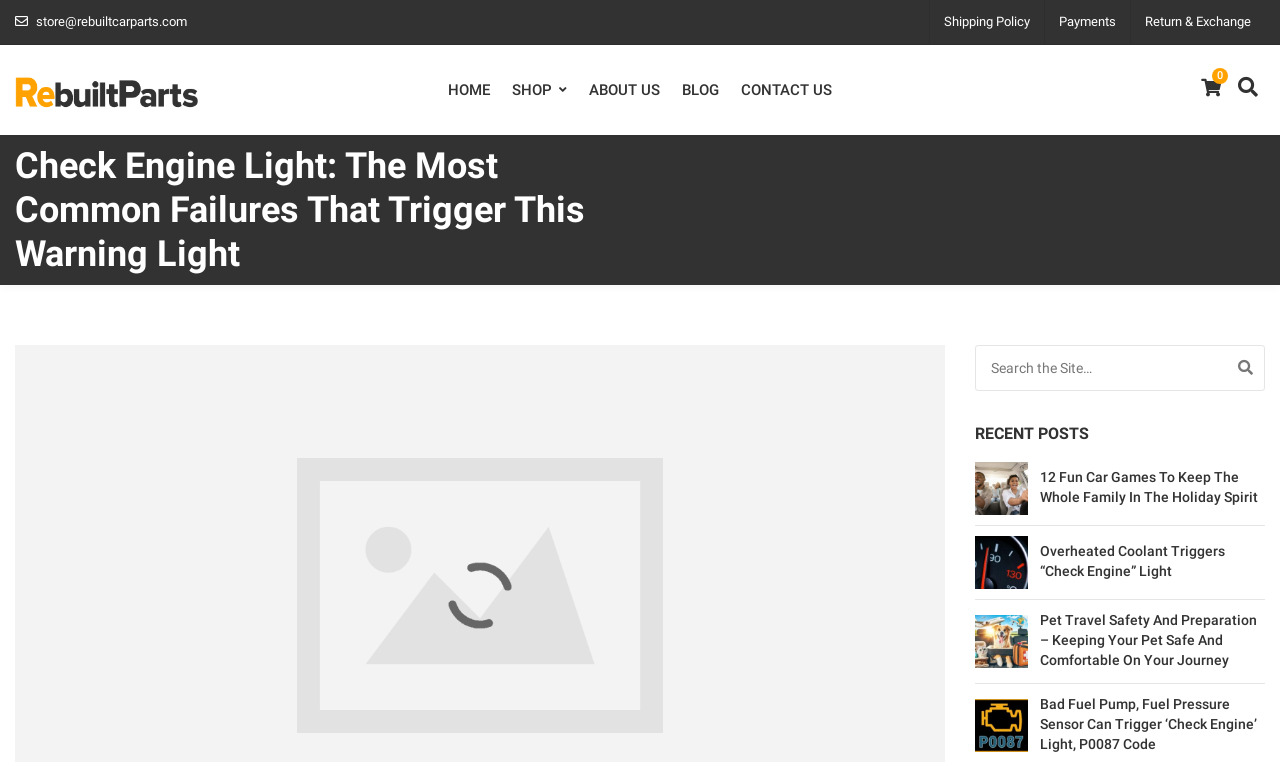What is the theme of the website?
Refer to the image and provide a one-word or short phrase answer.

Cars and automotive